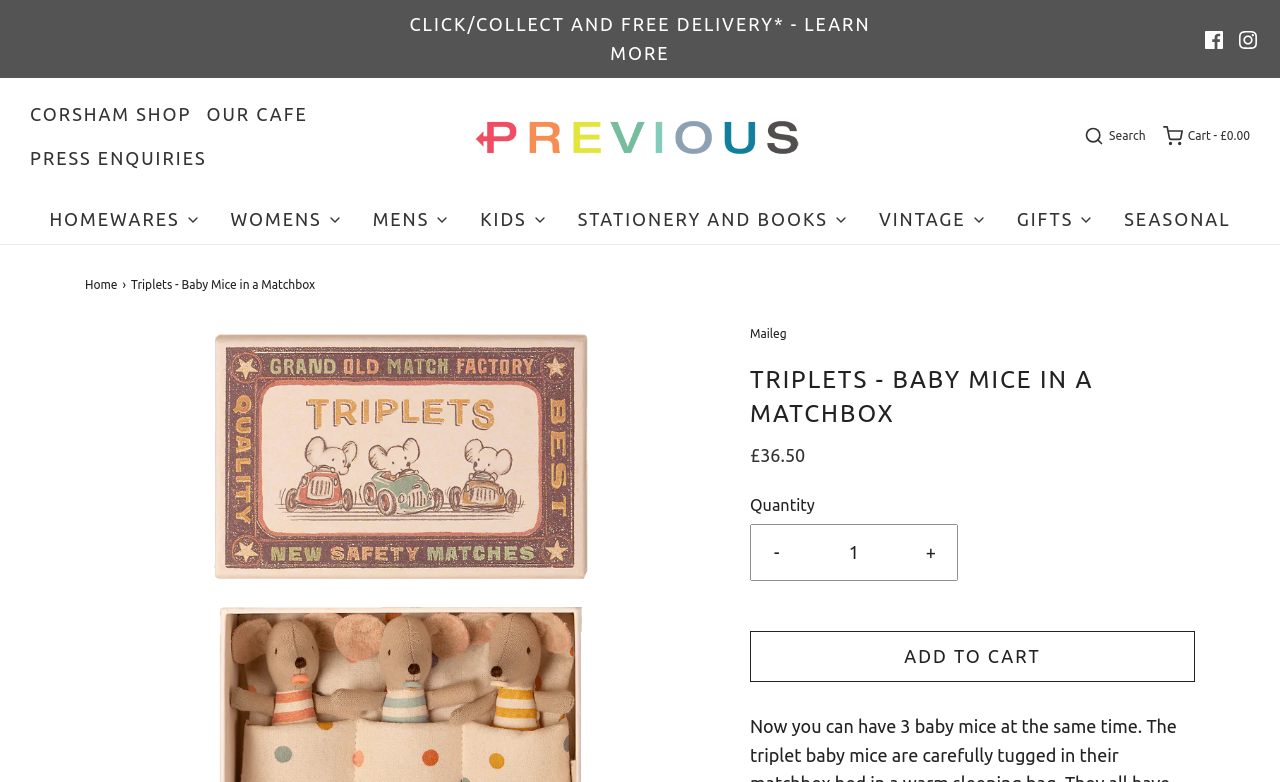Summarize the webpage with intricate details.

This webpage is about a product called "Triplets - Baby Mice in a Matchbox" from the brand Maileg. At the top of the page, there are several links and icons, including a "CLICK/COLLECT AND FREE DELIVERY*" link, Facebook and Instagram icons, and a navigation menu with links to "CORSHAM SHOP", "OUR CAFE", and "PRESS ENQUIRIES". 

On the top right, there are links to "Previous Homewares", "Search", "Cart - £0.00", and a navigation menu with links to different categories such as "HOMEWARES", "WOMENS", "MENS", "KIDS", "STATIONERY AND BOOKS", "VINTAGE", "GIFTS", and "SEASONAL". Each of these links has an accompanying image.

Below the navigation menu, there is a breadcrumbs navigation section with links to "Home" and the current page "Triplets - Baby Mice in a Matchbox". 

The main content of the page is about the product, with a heading "TRIPLETS - BABY MICE IN A MATCHBOX" and a price of "£36.50". There is also a quantity section with a "-" button, a text box to input the quantity, and a "+" button. Below the quantity section, there is an "ADD TO CART" button.